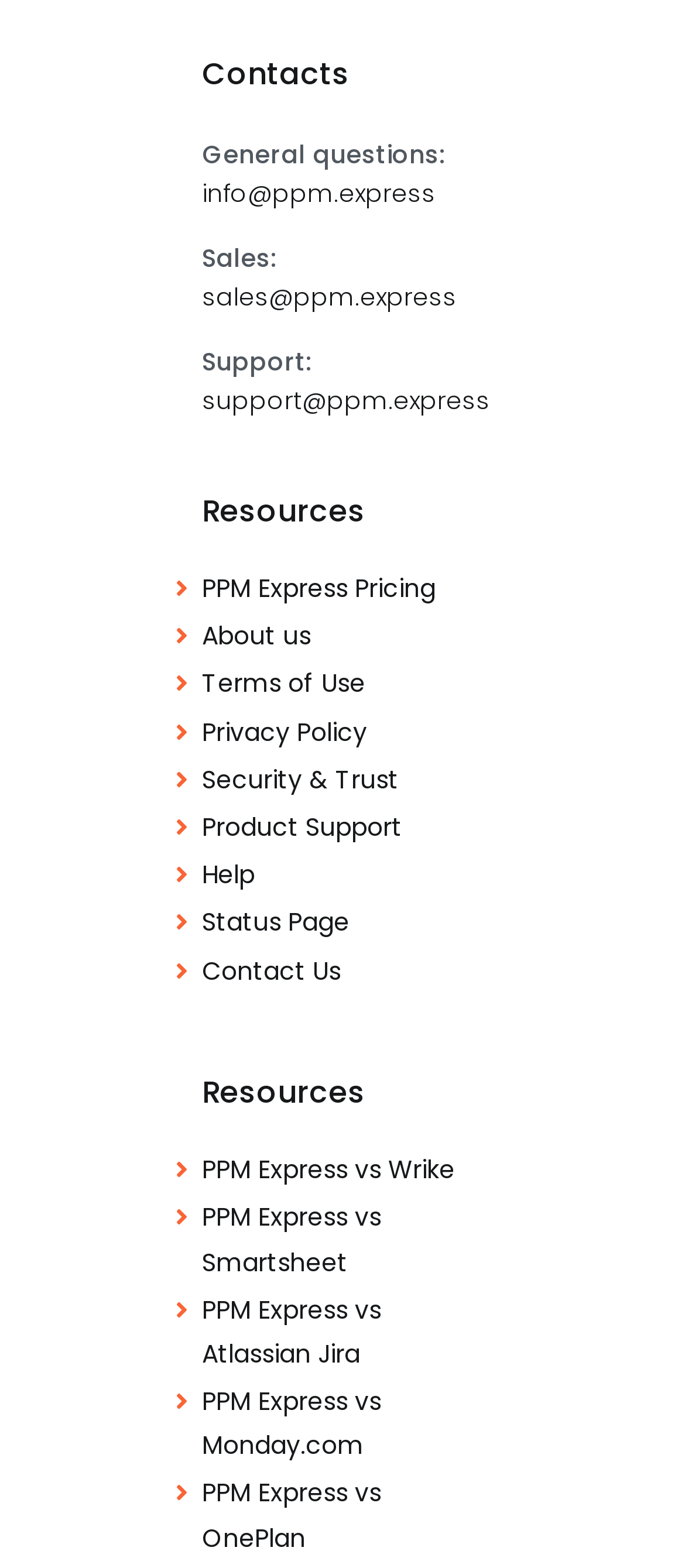Respond with a single word or phrase to the following question: What is the email address for sales inquiries?

sales@ppm.express